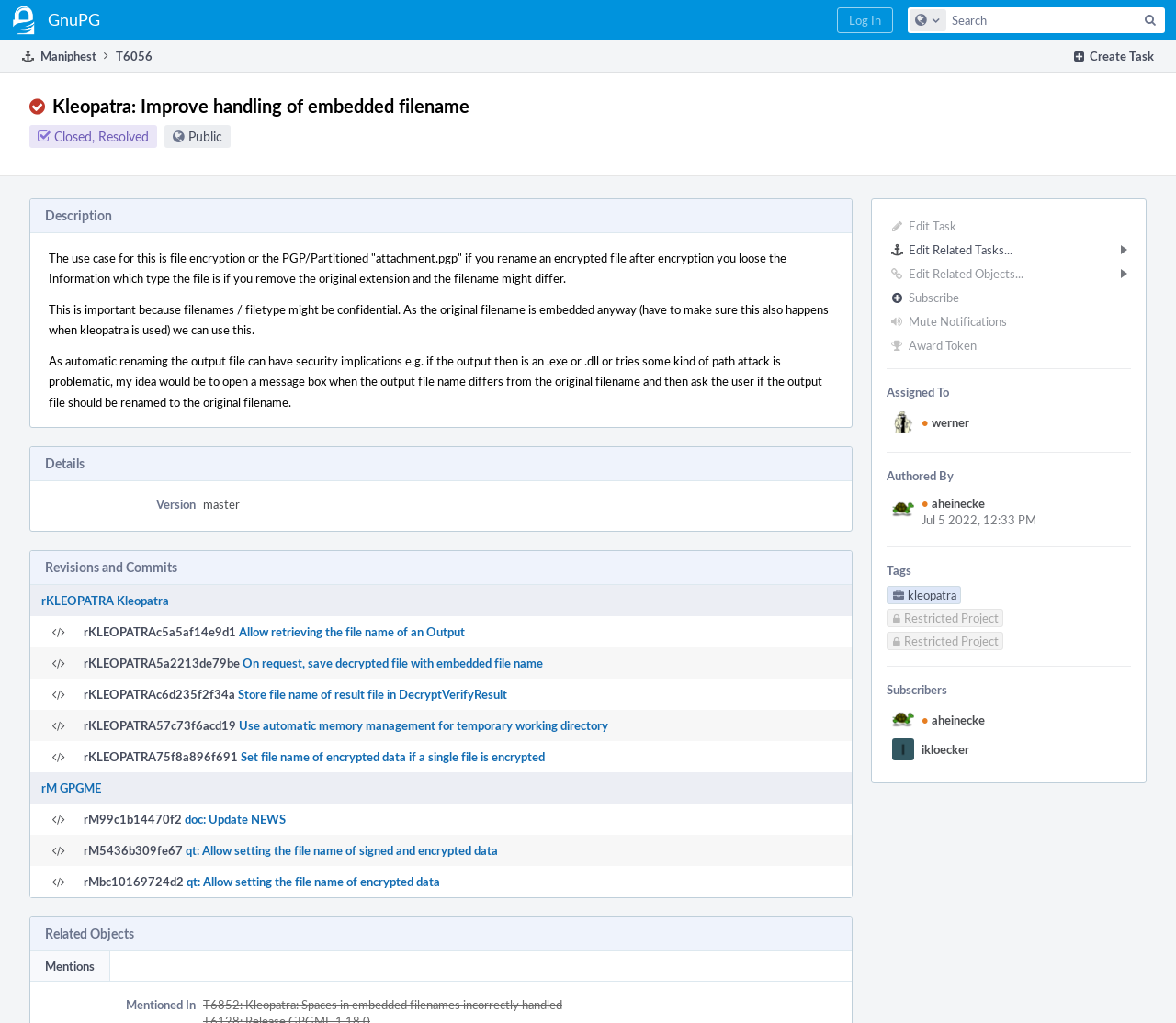Create a detailed narrative of the webpage’s visual and textual elements.

This webpage appears to be a task or issue tracking page, specifically for a project called Kleopatra. The page is divided into several sections, each containing relevant information about the task.

At the top of the page, there is a navigation bar with links to "Home GnuPG", "Create Task", and "Maniphest". Below this, there is a search bar and a button to configure global search.

The main content of the page is divided into several sections. The first section displays the task title, "Kleopatra: Improve handling of embedded filename", and its status, which is "Closed, Resolved, Public". Below this, there are links to edit the task, edit related tasks, and edit related objects.

The next section displays information about the task, including the assigned person, "werner", and the authored person, "aheinecke". There is also a table showing the task's tags, which includes "kleopatra" and "Restricted Project".

The "Description" section contains a detailed description of the task, which discusses the importance of preserving file names and types when encrypting files. The description is divided into three paragraphs, each explaining a different aspect of the task.

The "Details" section displays additional information about the task, including its version, which is "master".

The "Revisions and Commits" section displays a table showing the revisions and commits made to the task. Each row in the table represents a revision, and includes a link to the revision details.

Overall, this webpage provides a detailed overview of a specific task or issue related to the Kleopatra project, including its status, description, and revisions.